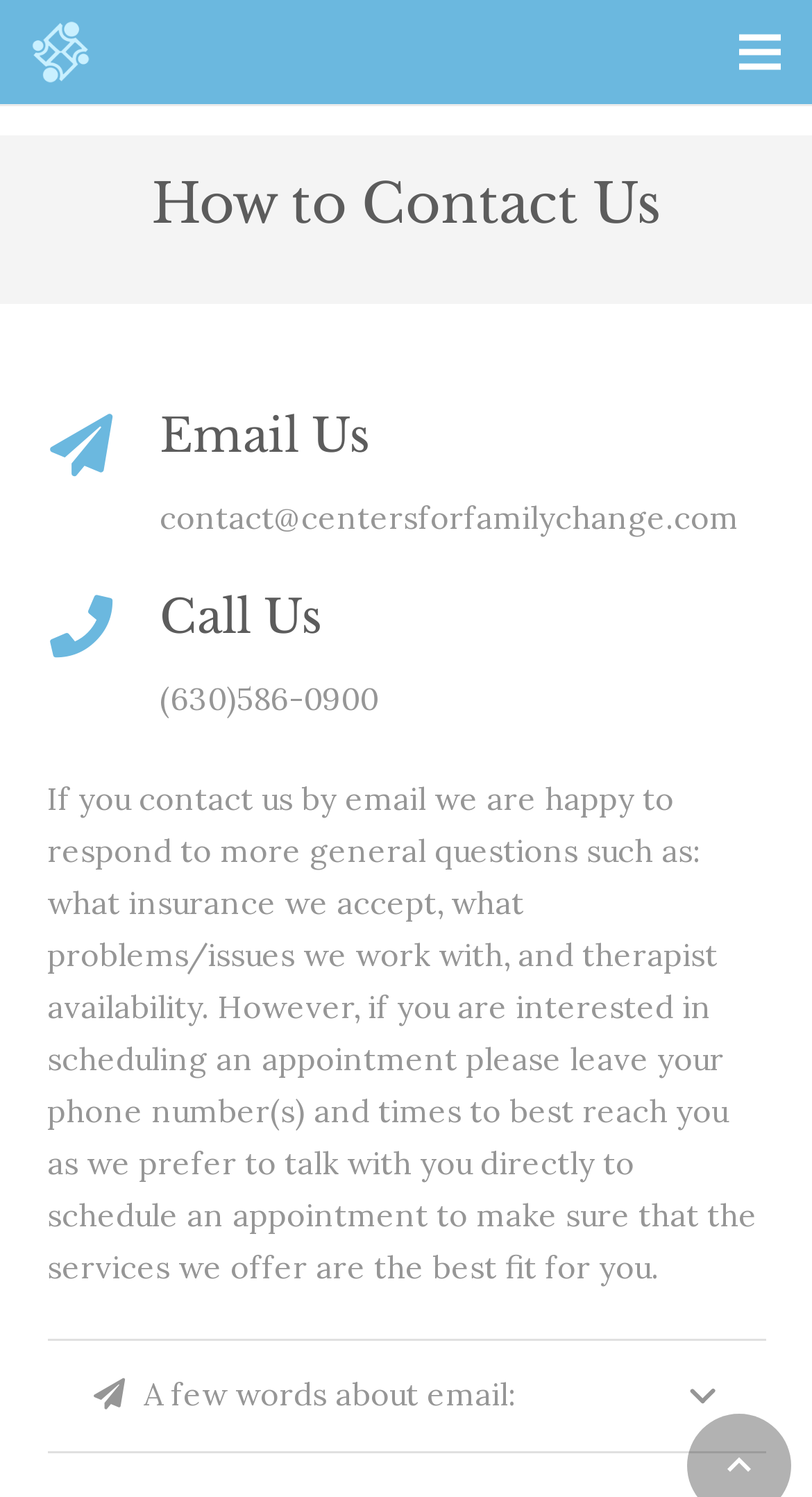What is the preferred method to schedule an appointment?
Please give a detailed and thorough answer to the question, covering all relevant points.

I found this information by reading the text that says 'However, if you are interested in scheduling an appointment please leave your phone number(s) and times to best reach you as we prefer to talk with you directly to schedule an appointment'.